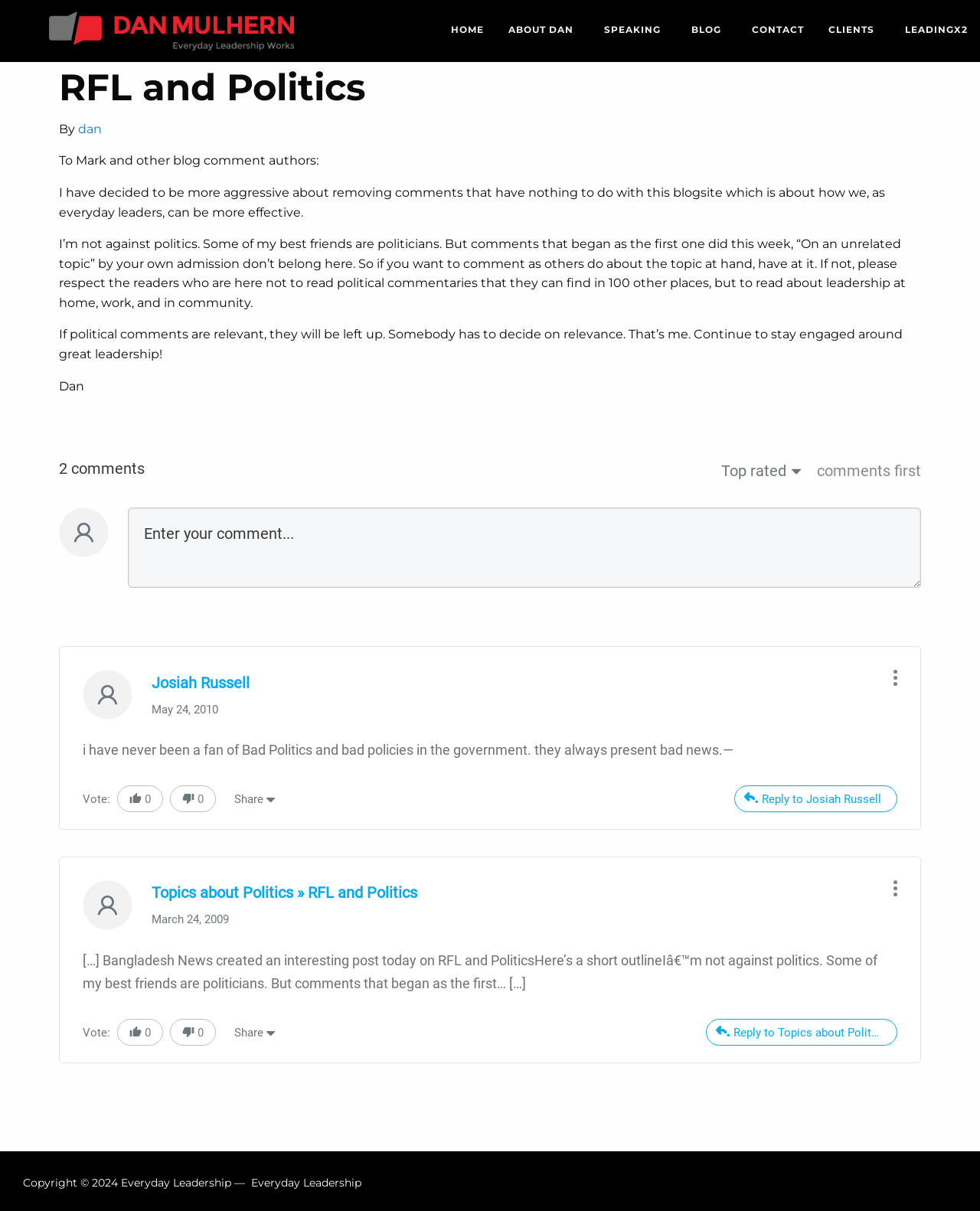How many comments are there on this blog post?
Use the screenshot to answer the question with a single word or phrase.

2